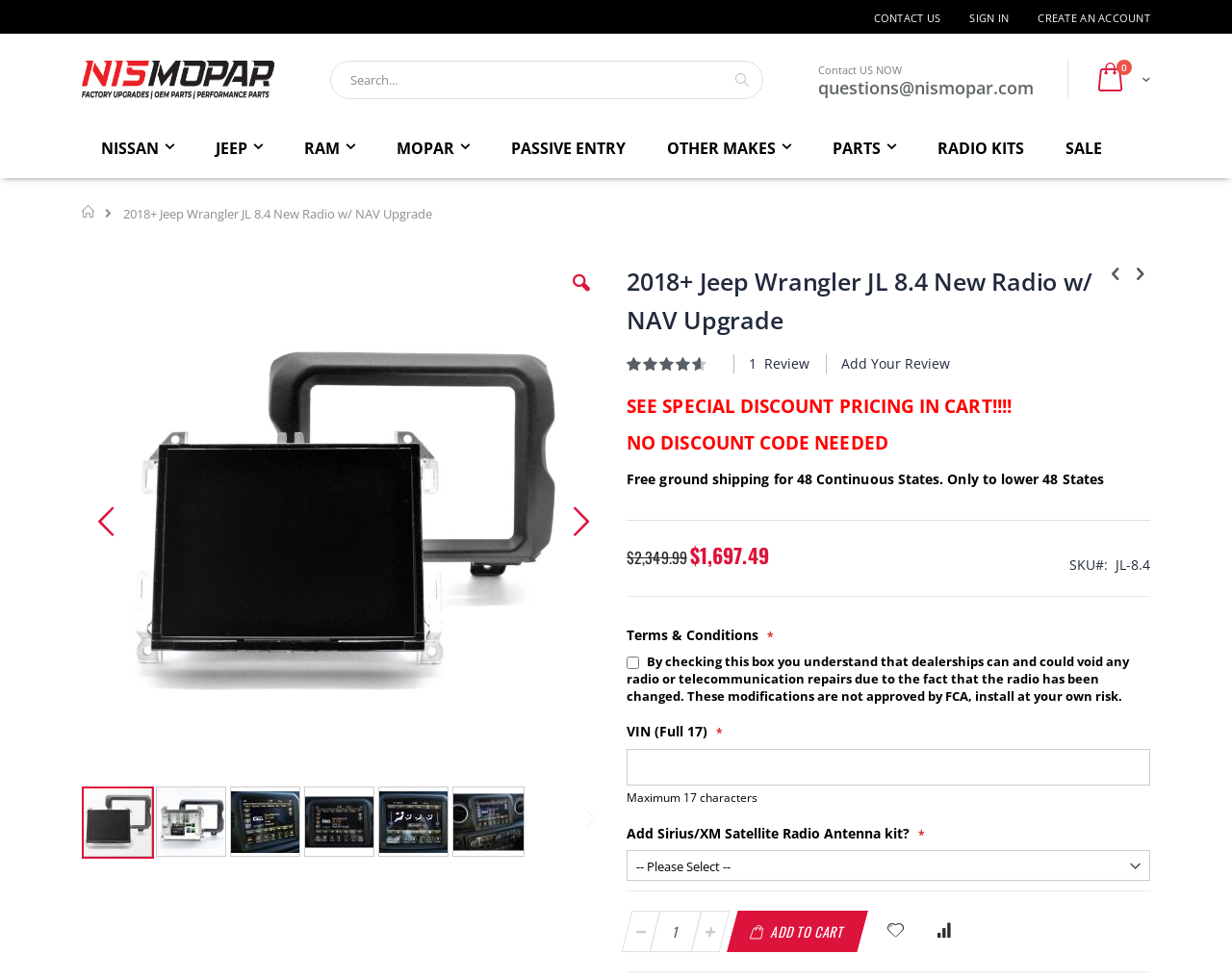Specify the bounding box coordinates of the area that needs to be clicked to achieve the following instruction: "Search for products".

[0.268, 0.062, 0.62, 0.102]